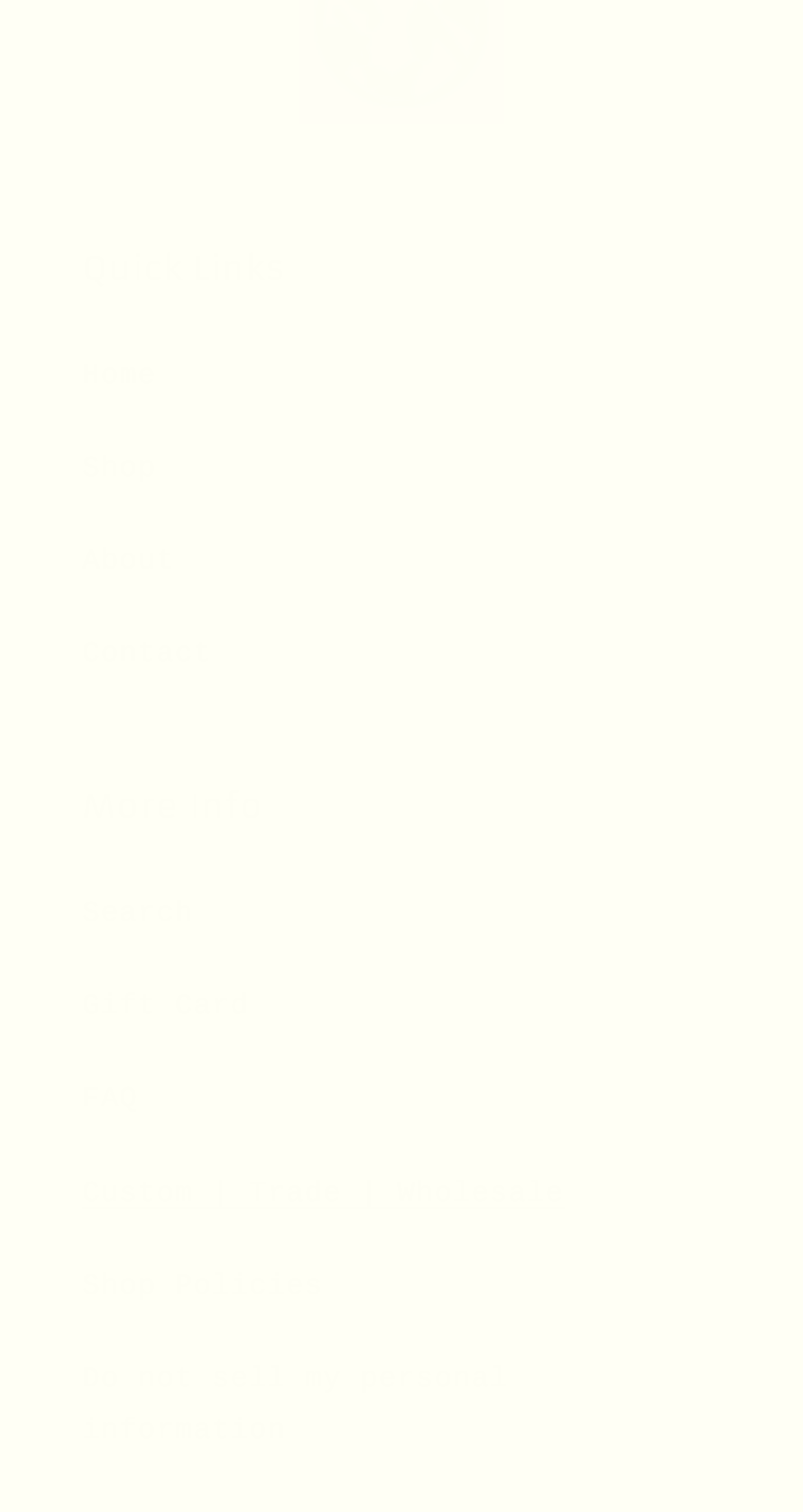Find the bounding box of the web element that fits this description: "Gift Card".

[0.103, 0.637, 0.897, 0.698]